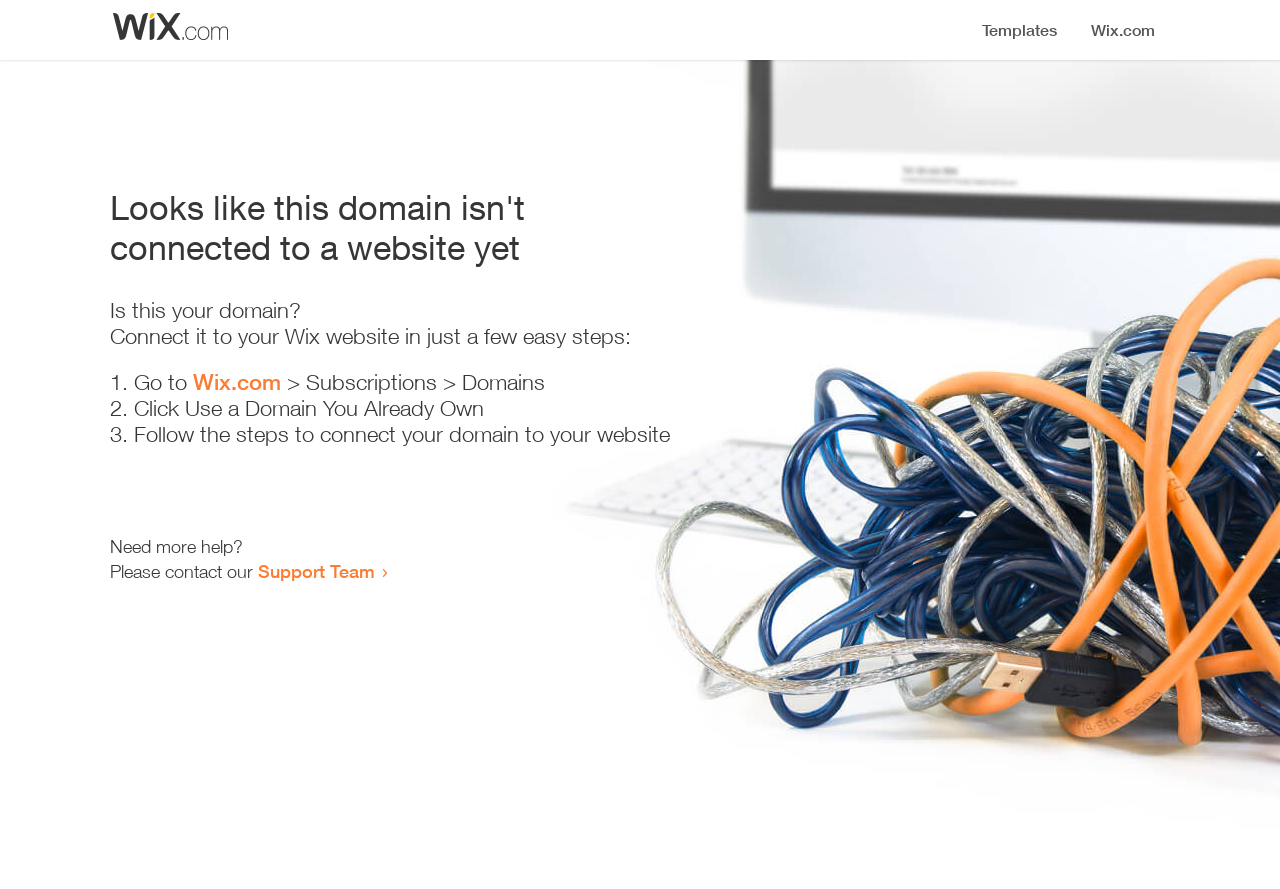Generate the main heading text from the webpage.

Looks like this domain isn't
connected to a website yet